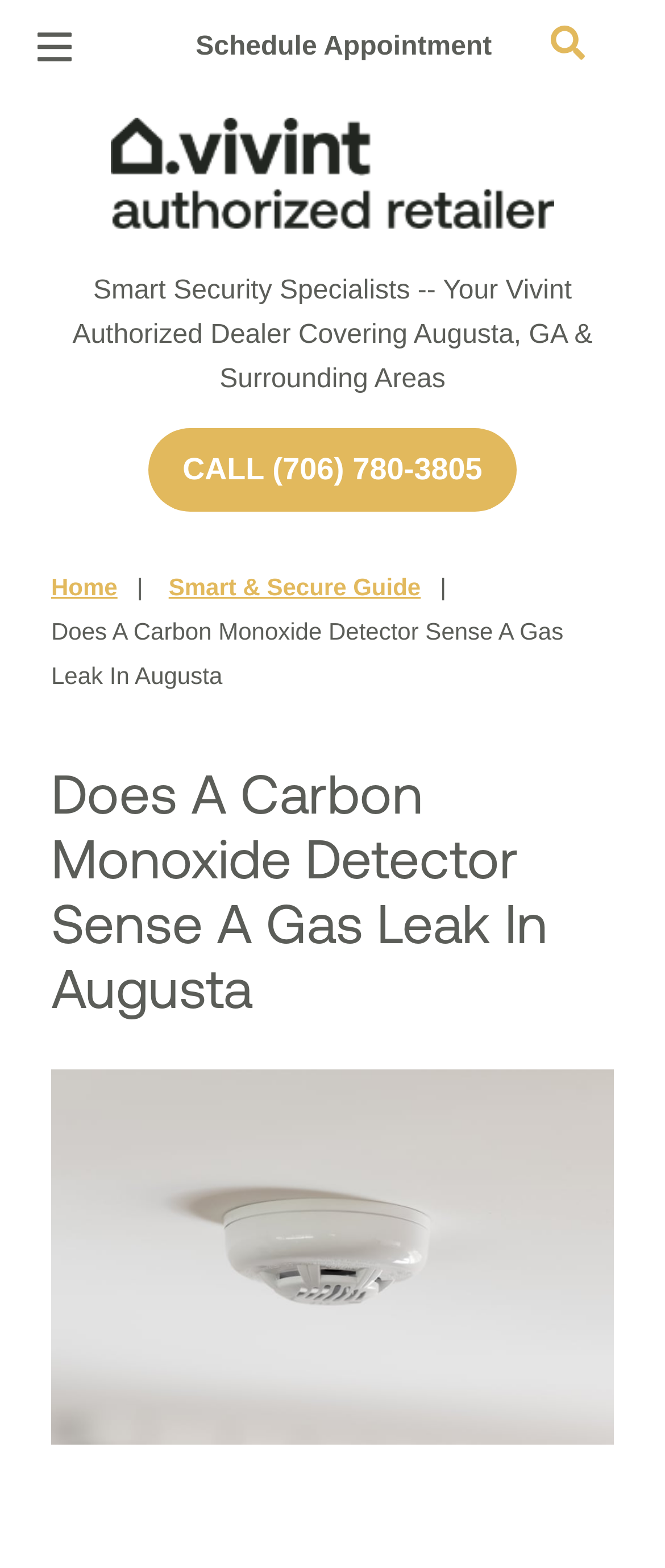Please find the bounding box coordinates of the section that needs to be clicked to achieve this instruction: "Open the menu".

[0.055, 0.017, 0.107, 0.042]